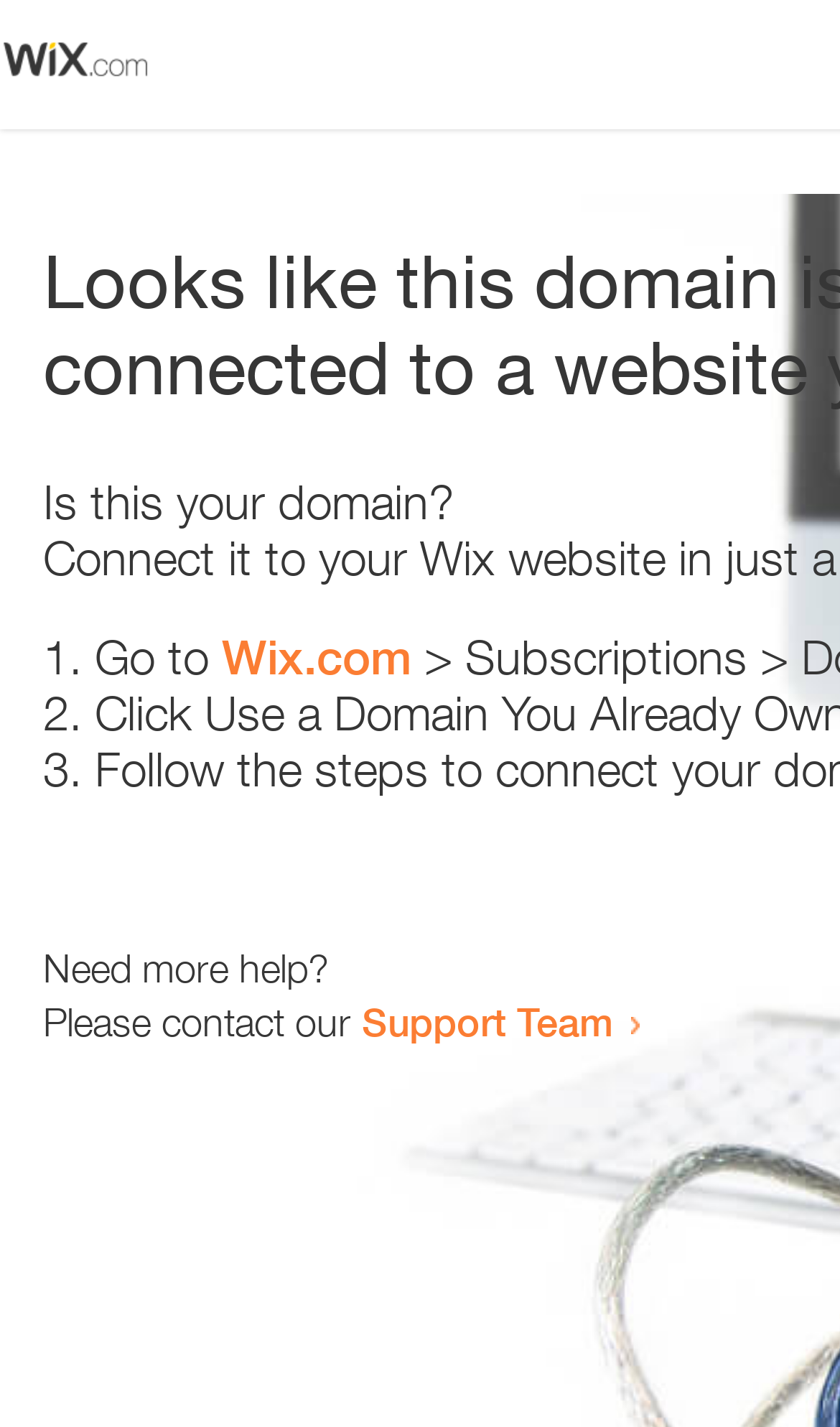Examine the image and give a thorough answer to the following question:
What is the website suggested to visit?

The webpage suggests visiting 'Wix.com' as one of the steps to resolve the issue, which implies that it is a relevant website for the domain in question.